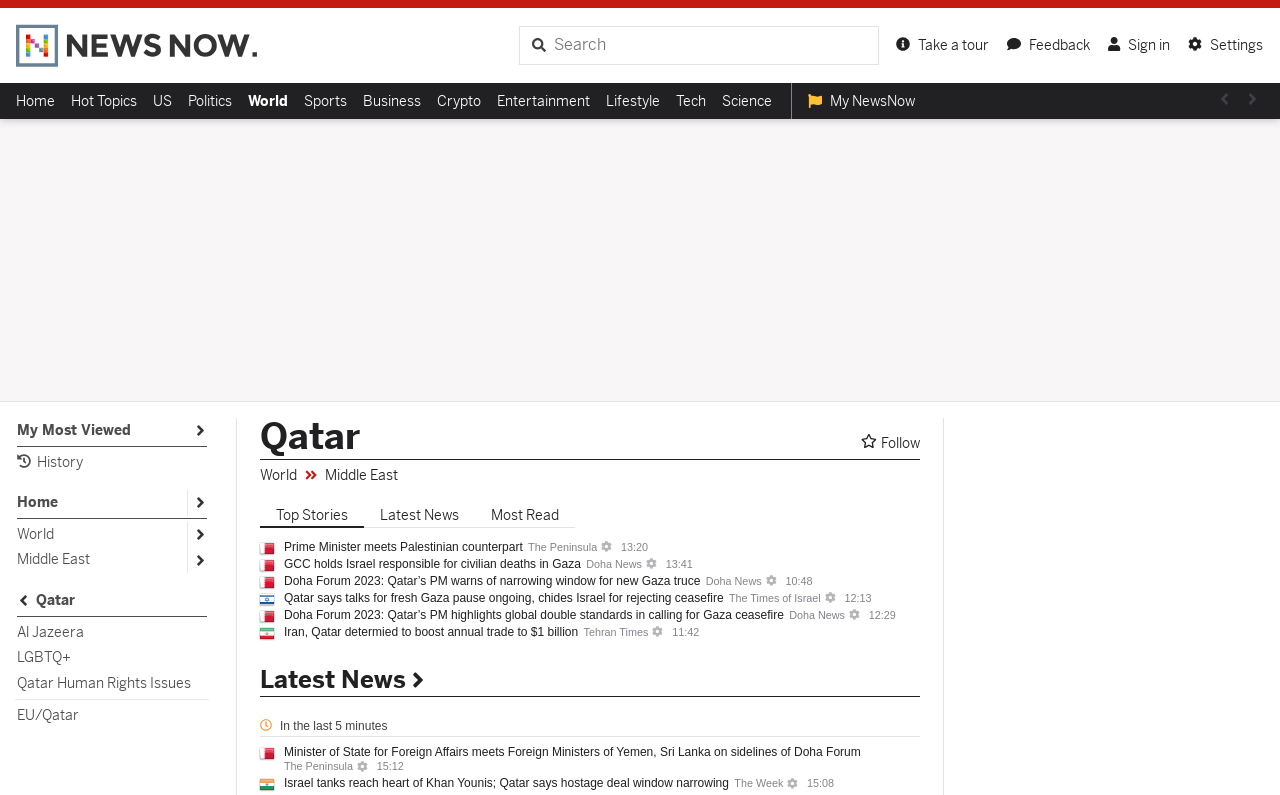Identify the bounding box coordinates for the element that needs to be clicked to fulfill this instruction: "Take a tour of the website". Provide the coordinates in the format of four float numbers between 0 and 1: [left, top, right, bottom].

[0.699, 0.045, 0.773, 0.07]